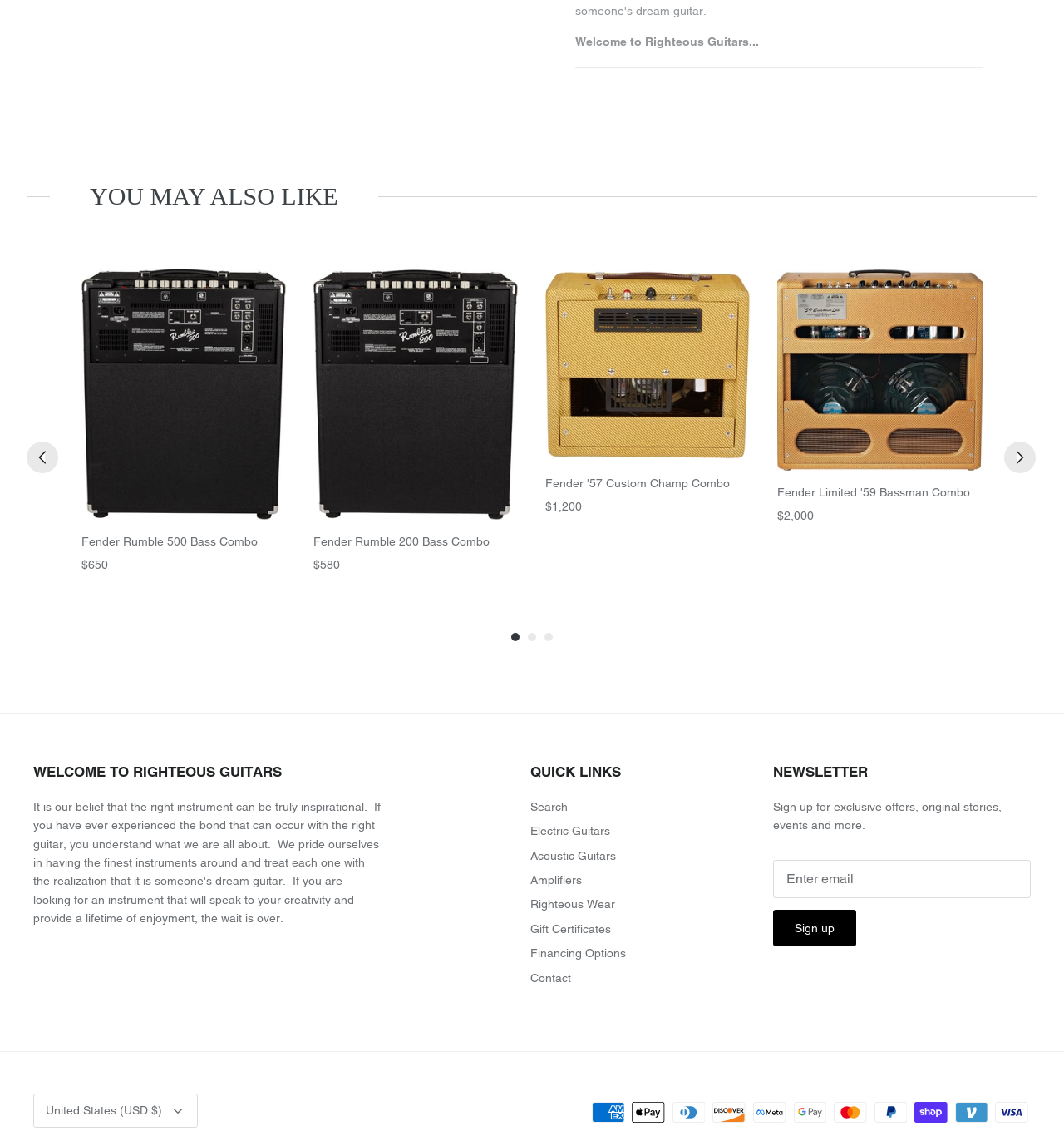What is the purpose of the 'QUICK LINKS' section?
Provide a detailed answer to the question using information from the image.

The 'QUICK LINKS' section contains links to various pages, such as 'Search', 'Electric Guitars', 'Acoustic Guitars', and more. This section is likely intended to provide users with quick access to other pages on the website, allowing them to navigate easily and find the information they need.